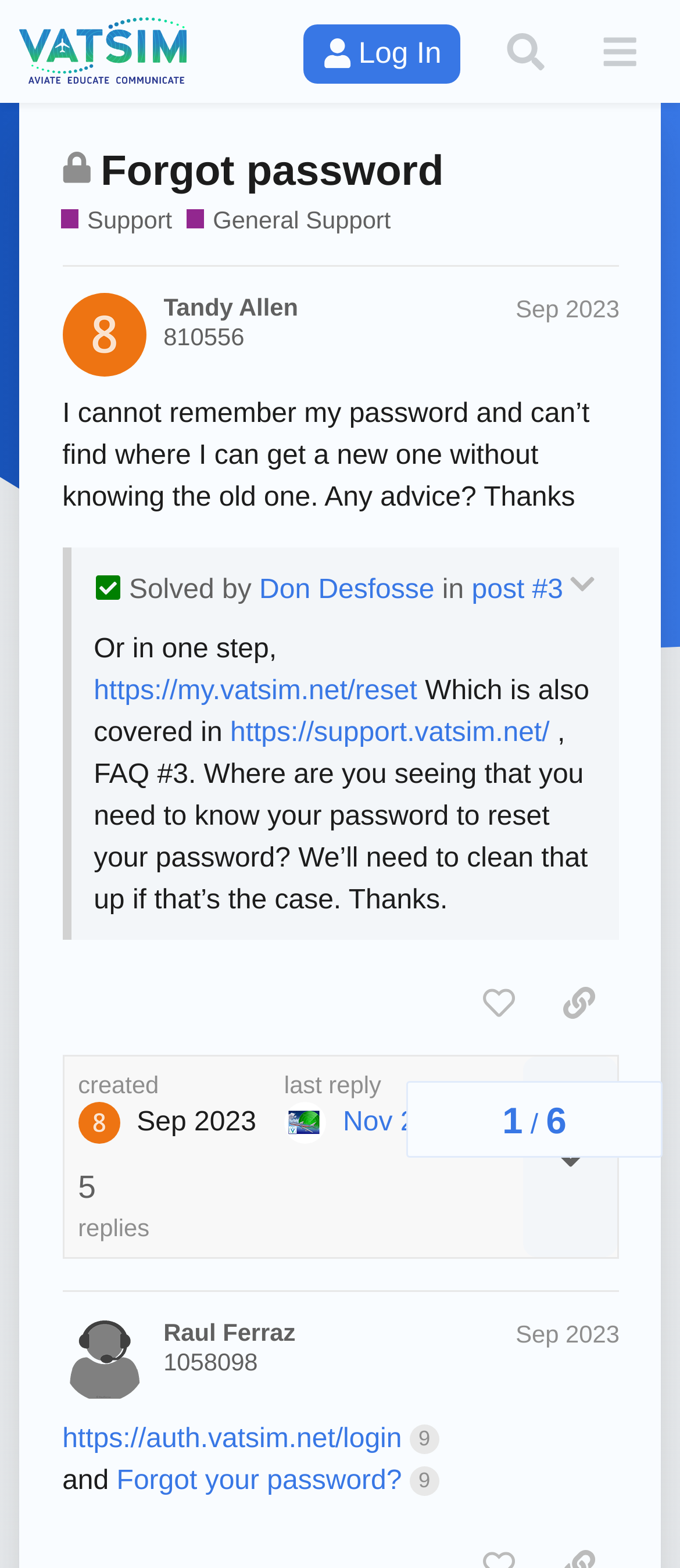Pinpoint the bounding box coordinates of the element to be clicked to execute the instruction: "browse WOOD PALLET MACHINES products".

None